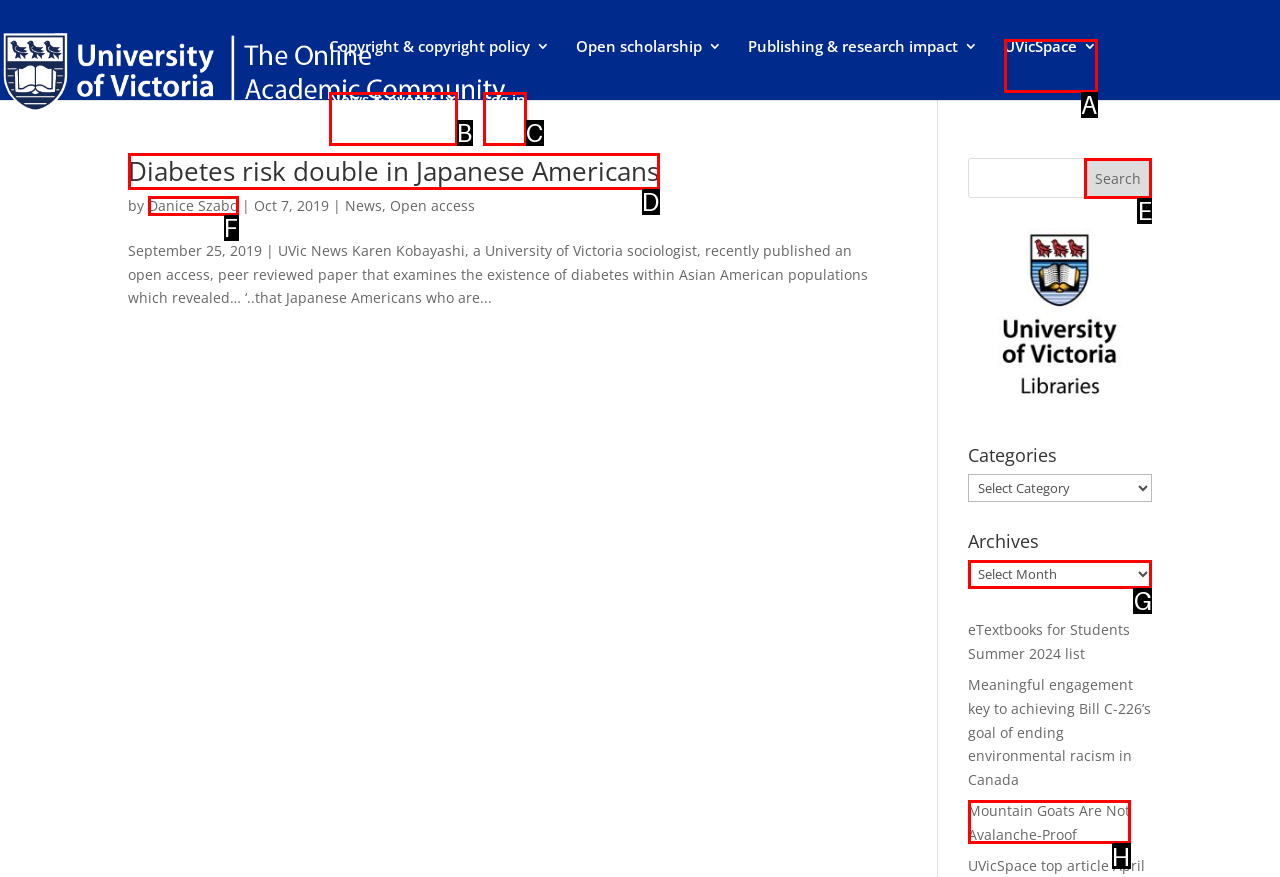Identify the HTML element that corresponds to the description: Log in Provide the letter of the matching option directly from the choices.

C